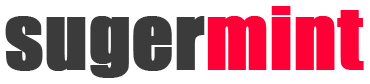Craft a descriptive caption that covers all aspects of the image.

The image features the logo of "Suger Mint," a brand that likely focuses on topics related to social media marketing and enhancing user engagement. The logo showcases a modern design with a playful twist, using a combination of bold grey and vibrant red colors. This visually appealing combination reflects a dynamic and energetic approach, potentially appealing to audiences interested in gaining Instagram followers and other social media strategies. The inclusion of "Suger Mint" in the context presents an inviting atmosphere for individuals looking to improve their online presence and connect with more fans effectively.